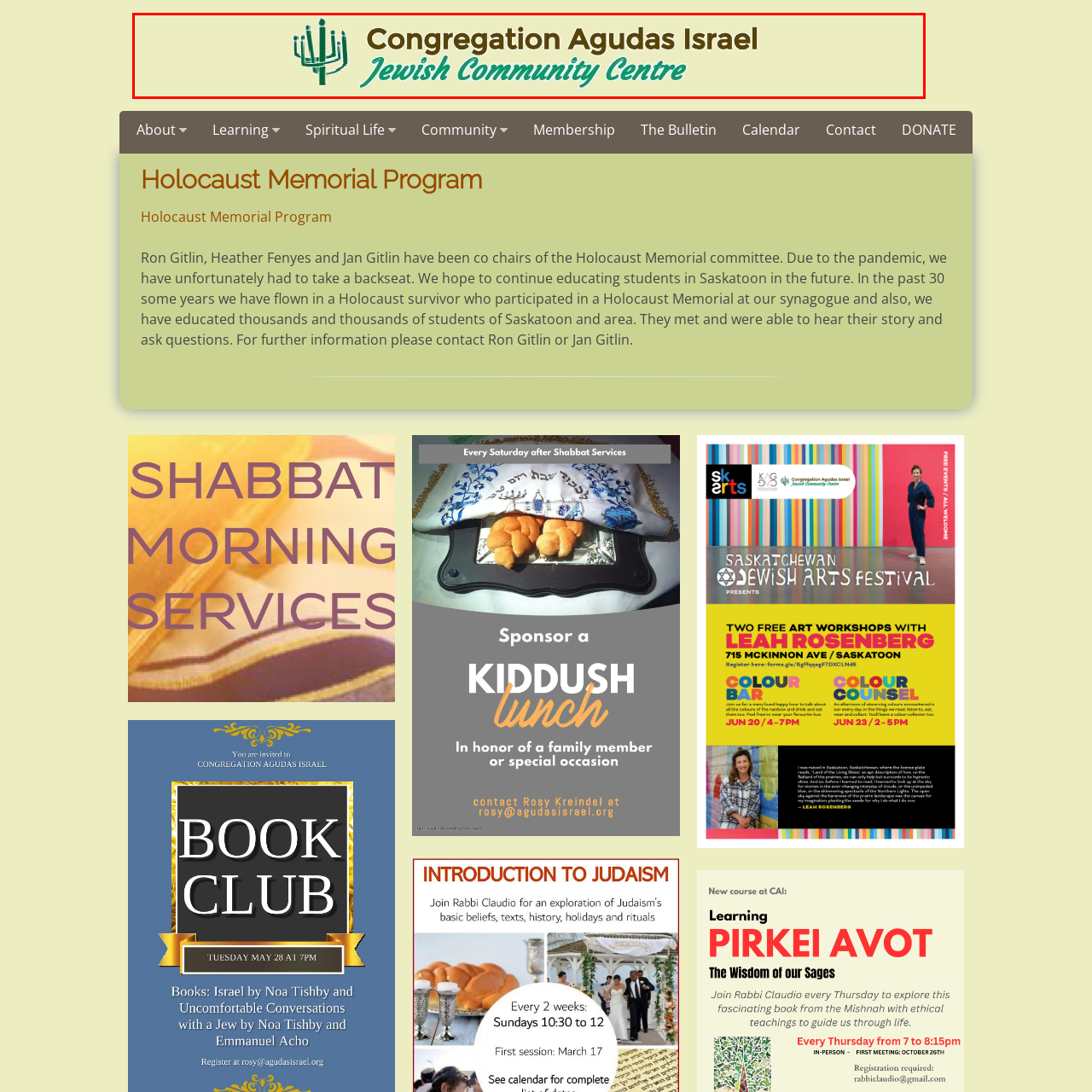What is the name of the community centre associated with the Congregation Agudas Israel?
Pay attention to the image surrounded by the red bounding box and answer the question in detail based on the image.

The logo of the Congregation Agudas Israel indicates its association with the Jewish Community Centre, which suggests that the congregation is closely tied to the community centre and its activities.